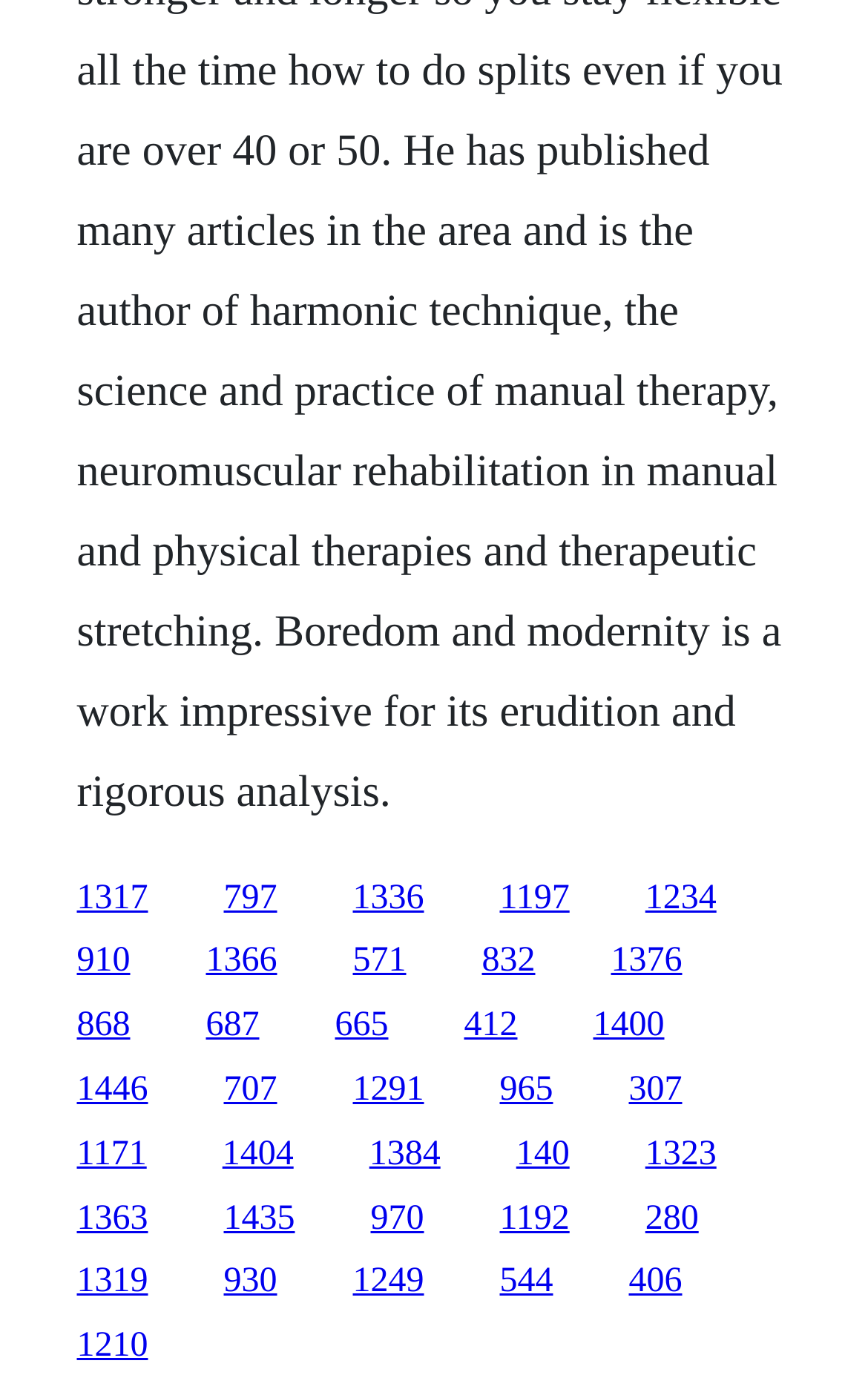What is the approximate width of each link?
Provide an in-depth and detailed answer to the question.

By examining the bounding box coordinates of the links, I can see that the width of each link is approximately between 0.08 and 0.13, indicating that they are relatively narrow and likely to be arranged horizontally.